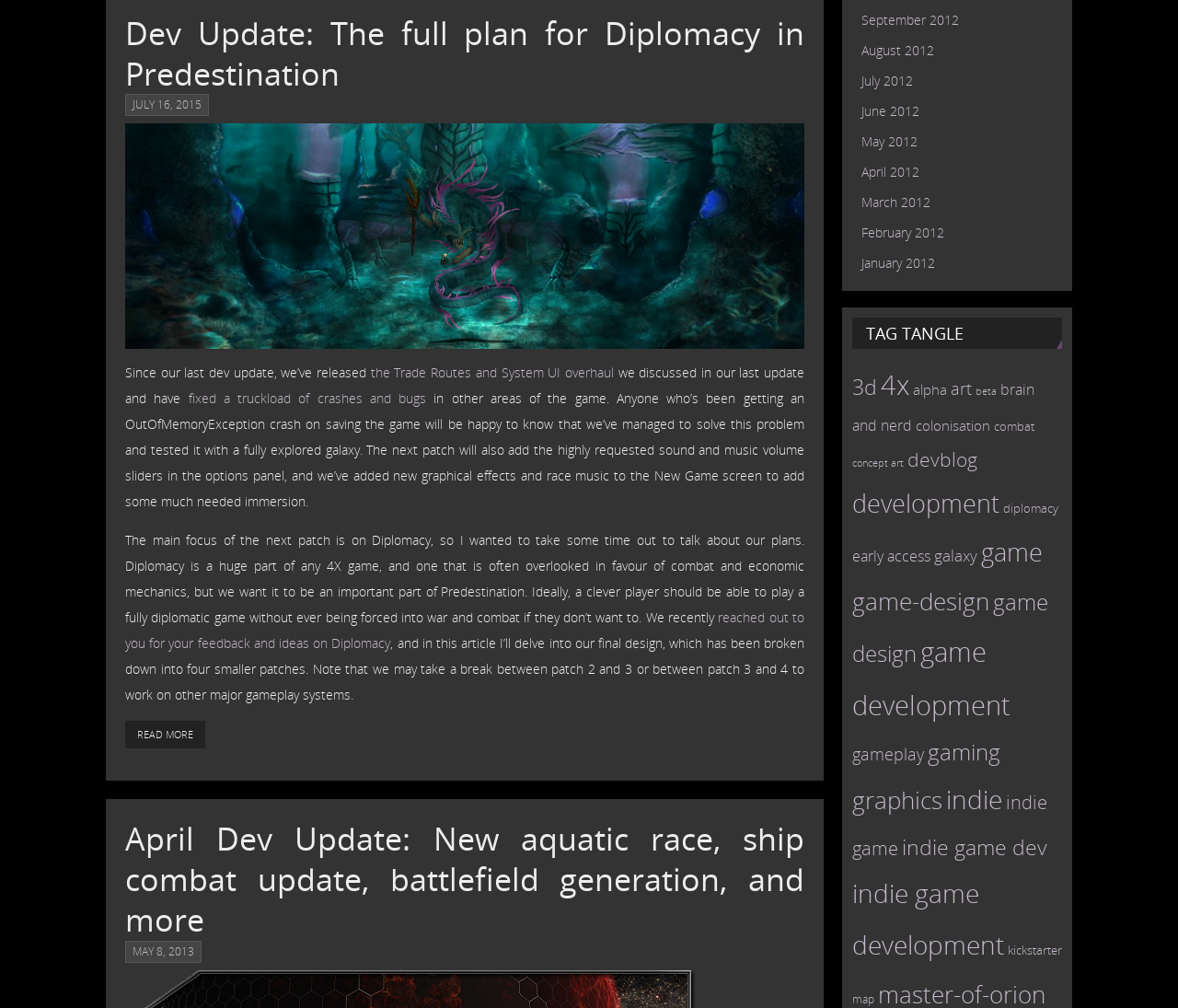What is the problem that has been solved in the game?
Based on the screenshot, provide a one-word or short-phrase response.

OutOfMemoryException crash